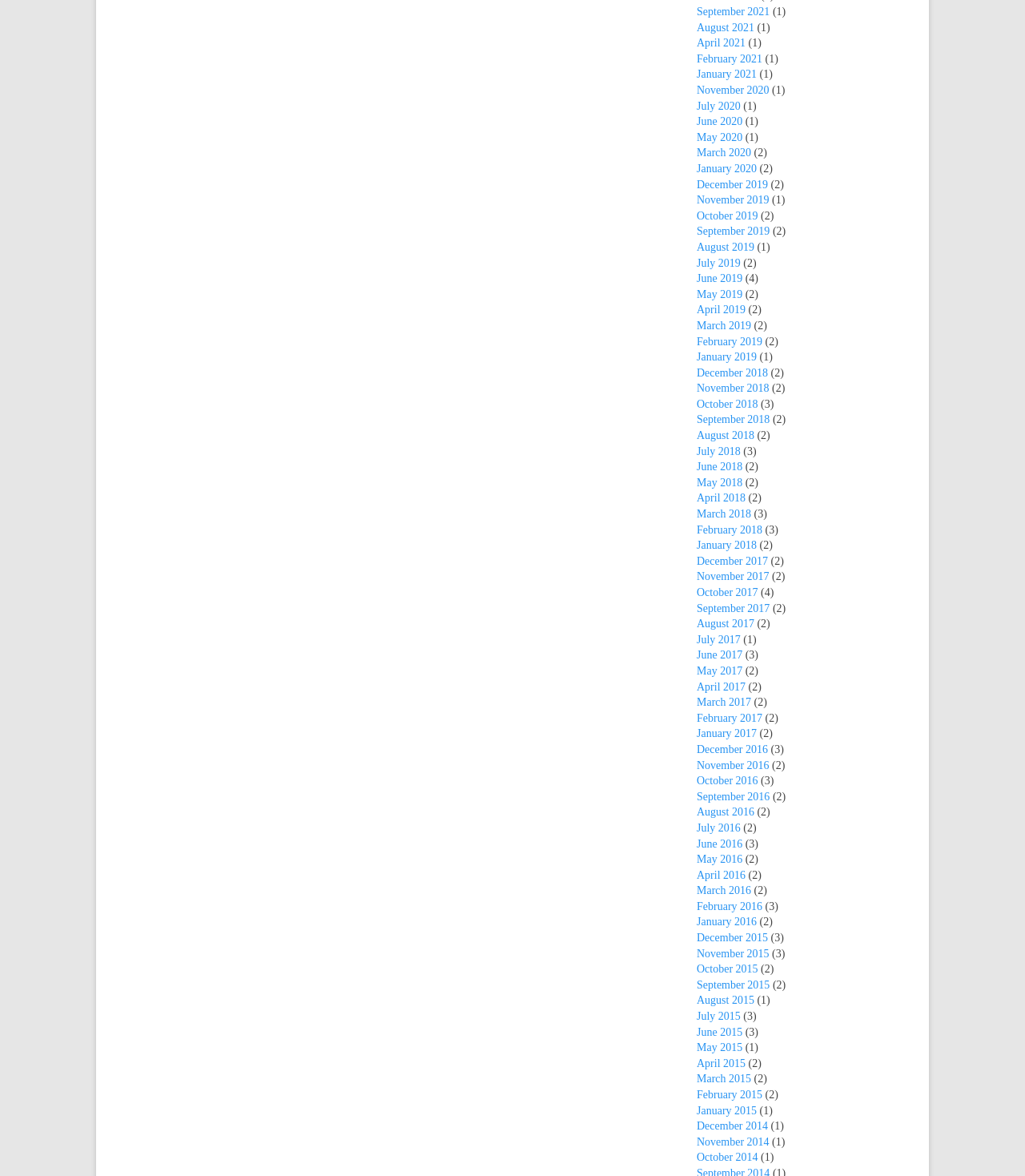Locate the bounding box coordinates of the clickable region to complete the following instruction: "View September 2021."

[0.68, 0.005, 0.751, 0.015]